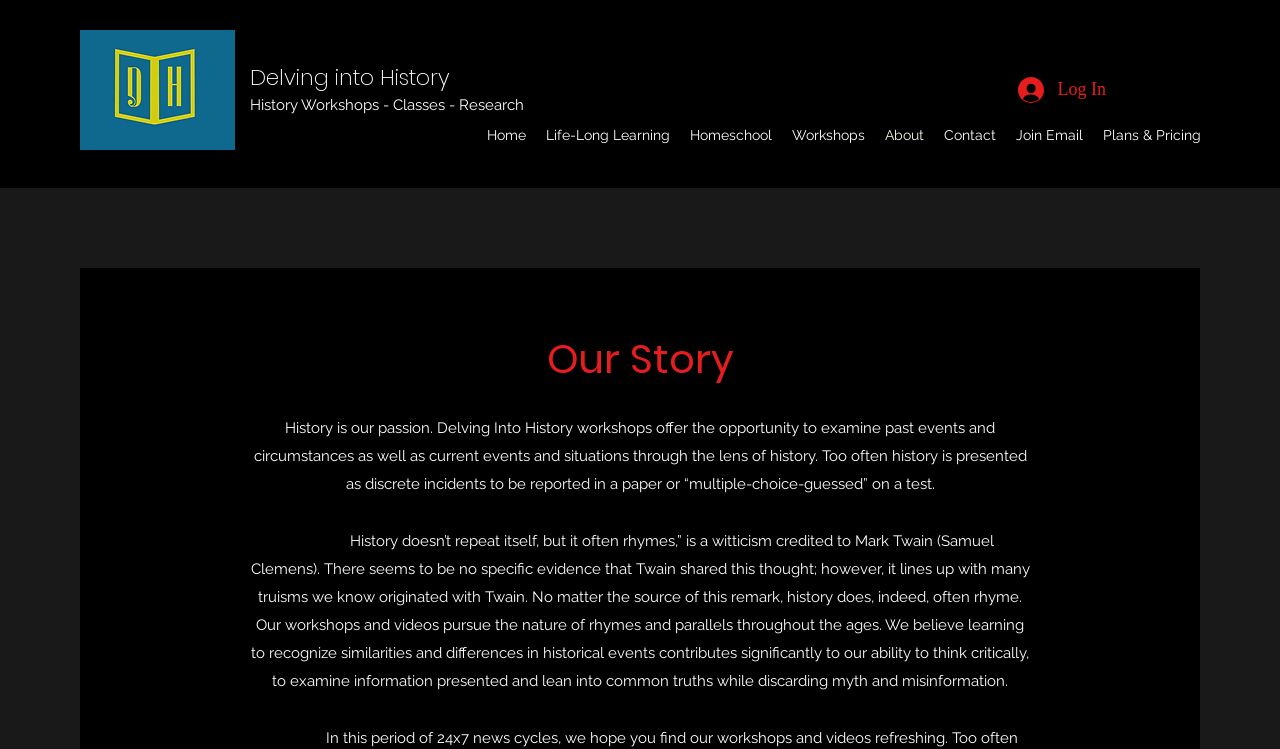Please find the bounding box coordinates in the format (top-left x, top-left y, bottom-right x, bottom-right y) for the given element description. Ensure the coordinates are floating point numbers between 0 and 1. Description: major league baseball

None